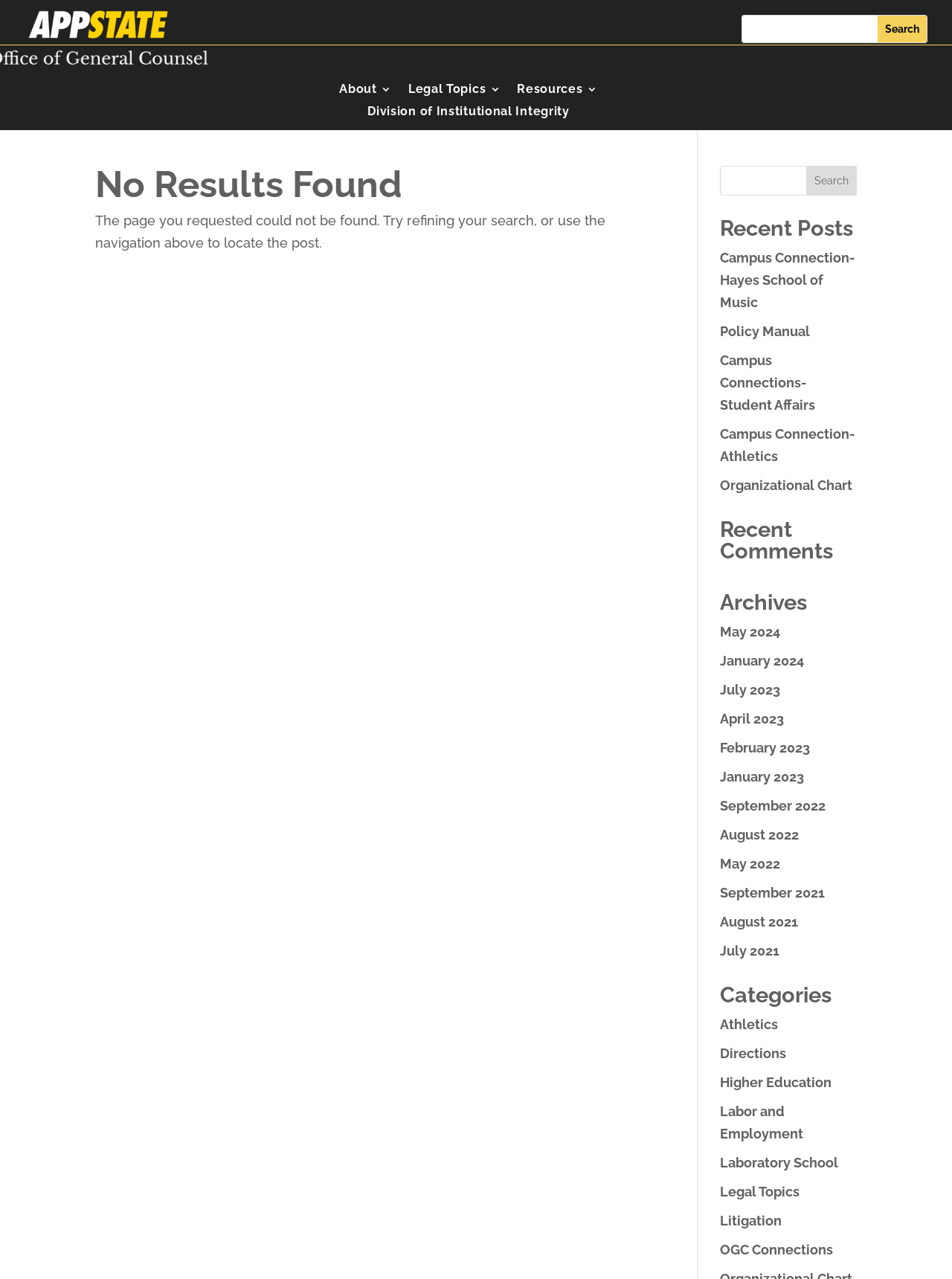Provide the bounding box coordinates of the HTML element this sentence describes: "Labor and Employment". The bounding box coordinates consist of four float numbers between 0 and 1, i.e., [left, top, right, bottom].

[0.756, 0.863, 0.844, 0.892]